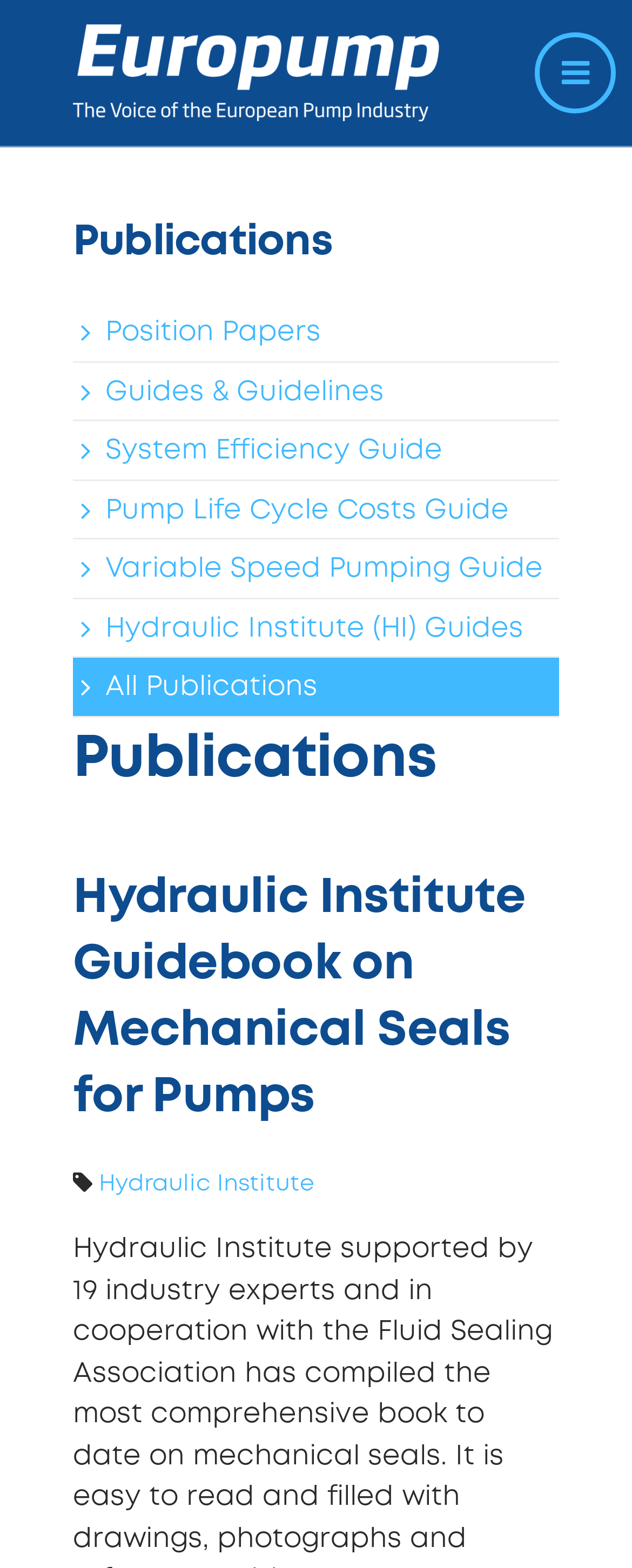For the element described, predict the bounding box coordinates as (top-left x, top-left y, bottom-right x, bottom-right y). All values should be between 0 and 1. Element description: Hydraulic Institute (HI) Guides

[0.115, 0.382, 0.885, 0.418]